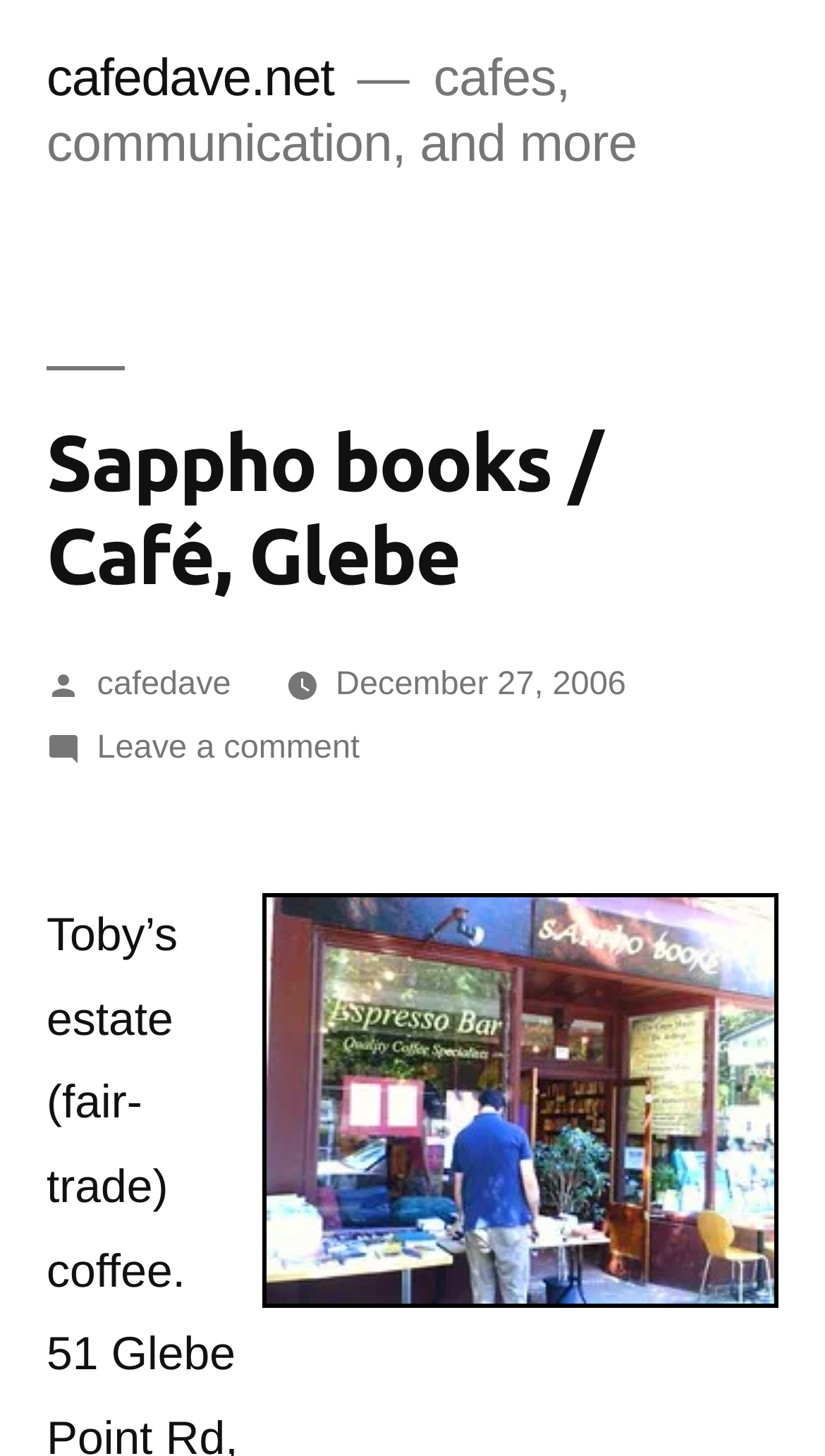Respond with a single word or phrase to the following question: What is the name of the café?

Sappho books / Café, Glebe